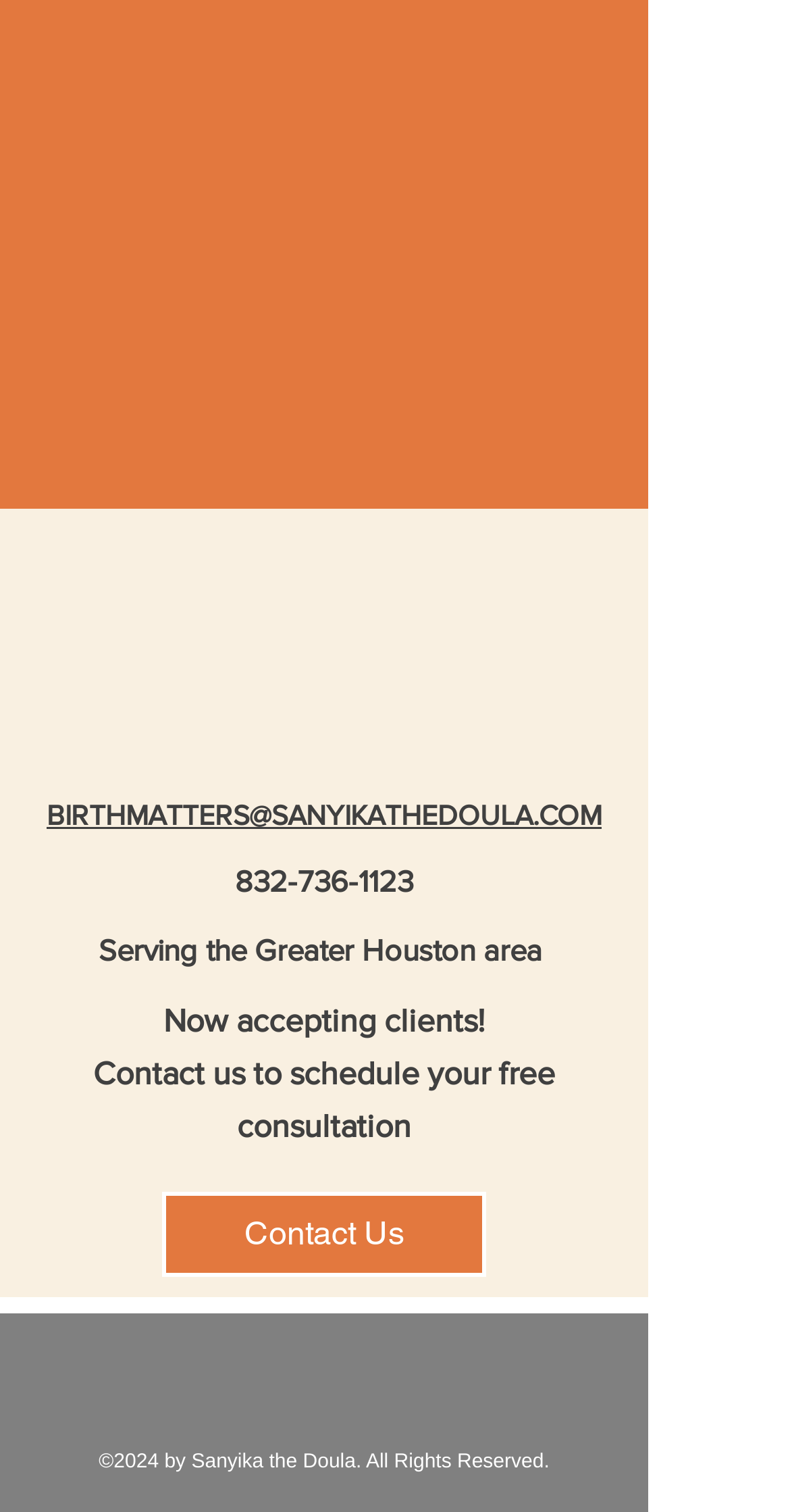What is the profession of Sanyika?
Look at the screenshot and provide an in-depth answer.

Based on the image 'Sanyika the Doula transparent.png' and the context of the webpage, it can be inferred that Sanyika is a doula, which is a professional who provides emotional, physical, and informational support to a woman and her partner before, during, and after childbirth.